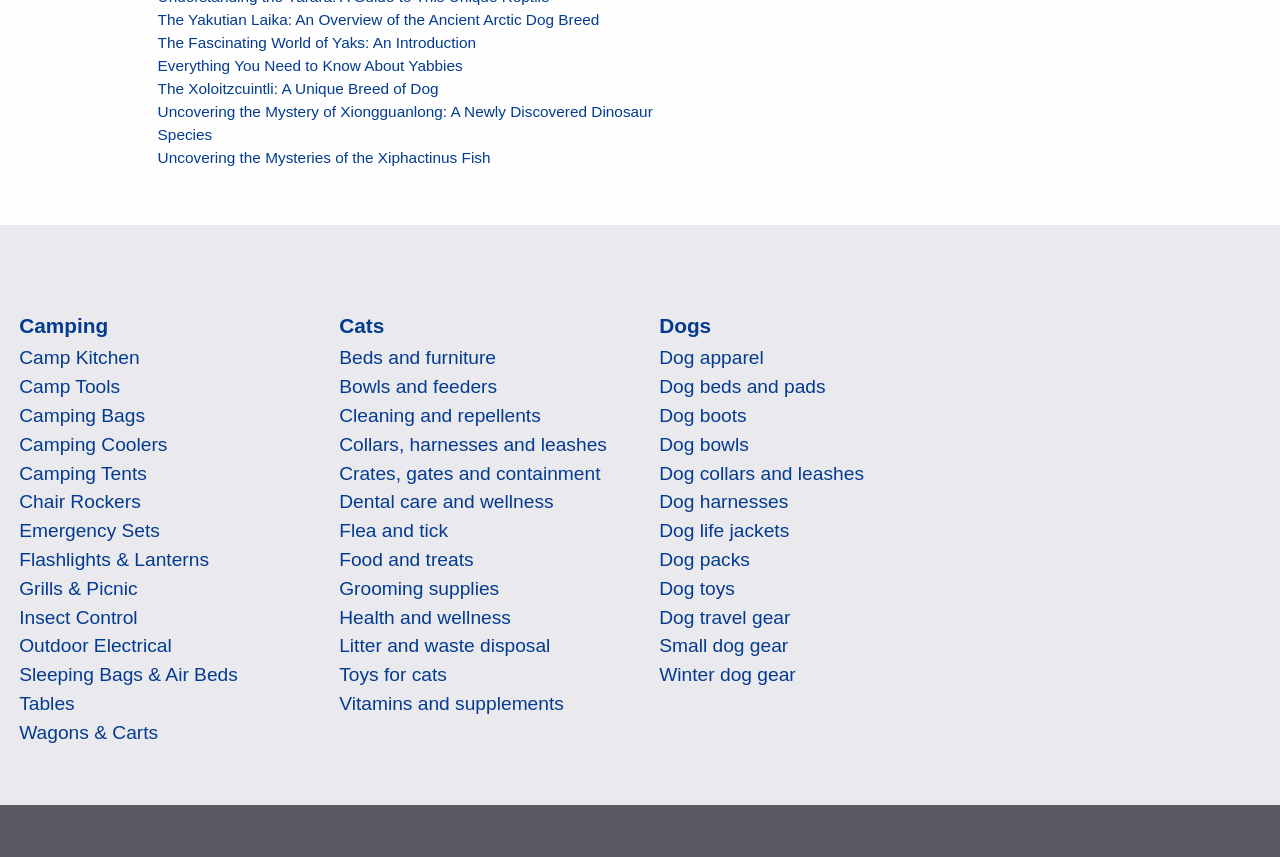Based on the image, please elaborate on the answer to the following question:
What is the purpose of 'Insect Control' in camping?

The link 'Insect Control' under the 'Camping' section implies that the purpose of insect control in camping is to repel or prevent insects from bothering campers.